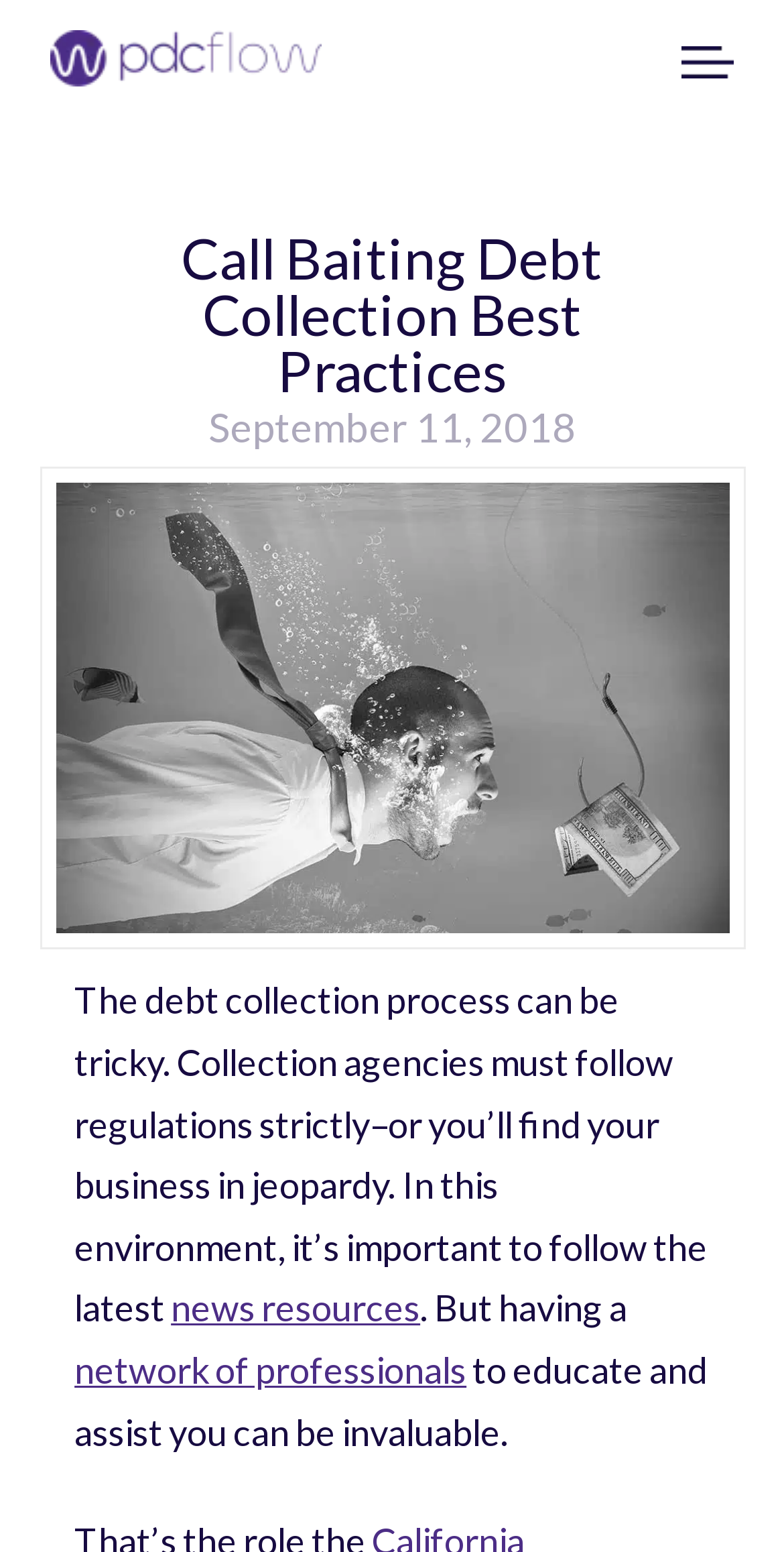What is the main heading of this webpage? Please extract and provide it.

Call Baiting Debt Collection Best Practices